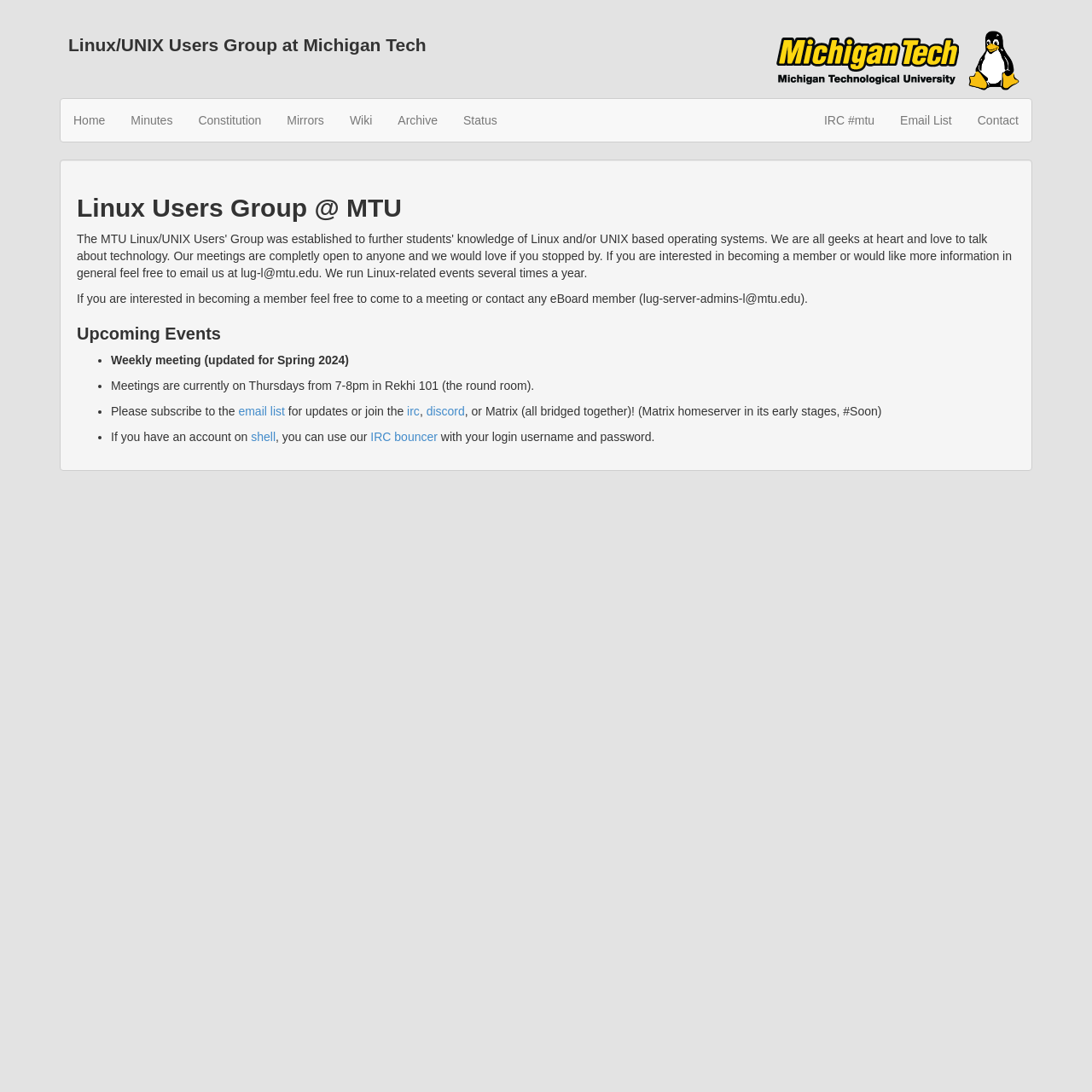Please give the bounding box coordinates of the area that should be clicked to fulfill the following instruction: "Check the upcoming events". The coordinates should be in the format of four float numbers from 0 to 1, i.e., [left, top, right, bottom].

[0.07, 0.297, 0.93, 0.314]